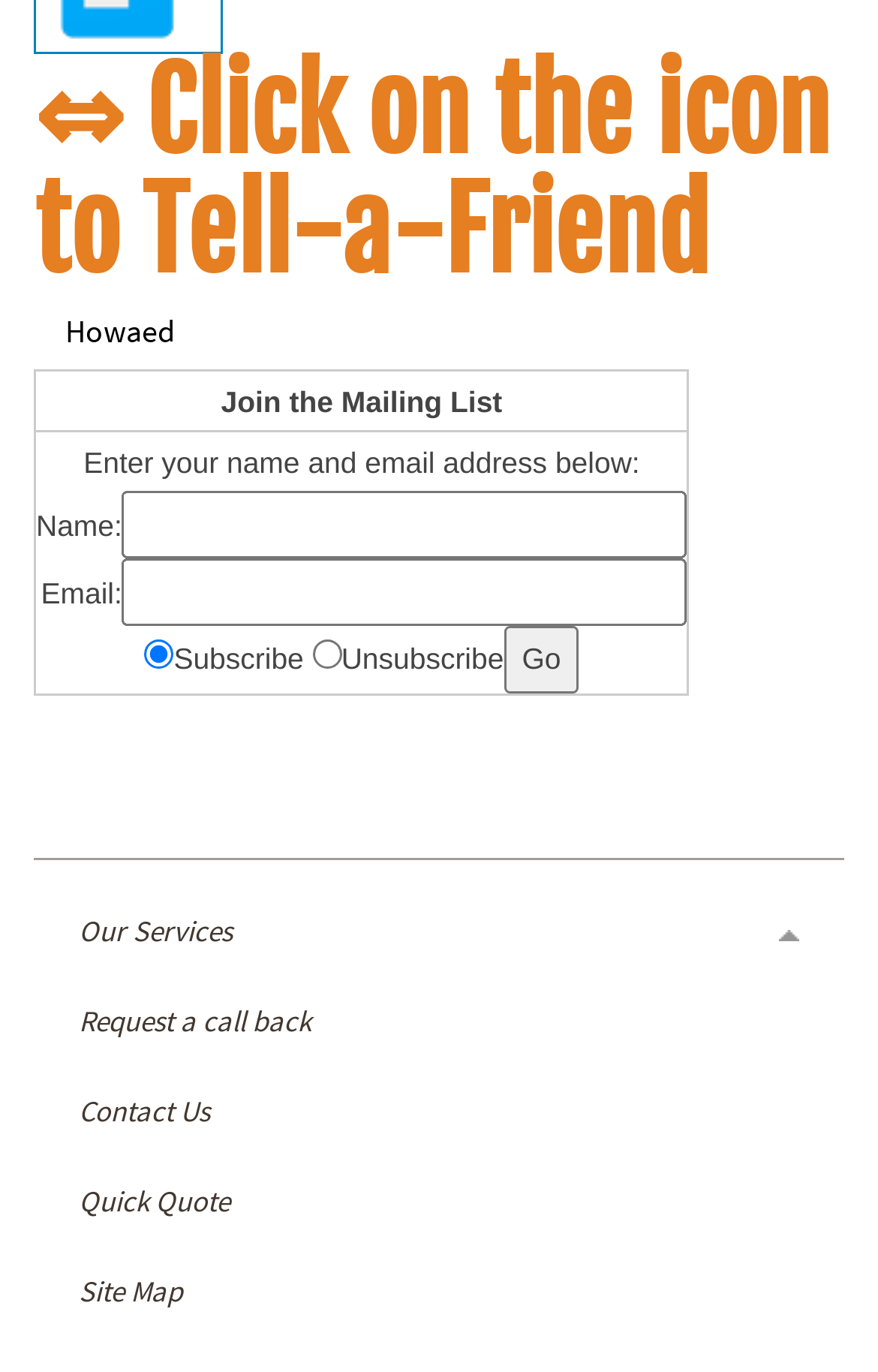Could you highlight the region that needs to be clicked to execute the instruction: "Request a call back"?

[0.038, 0.715, 0.962, 0.748]